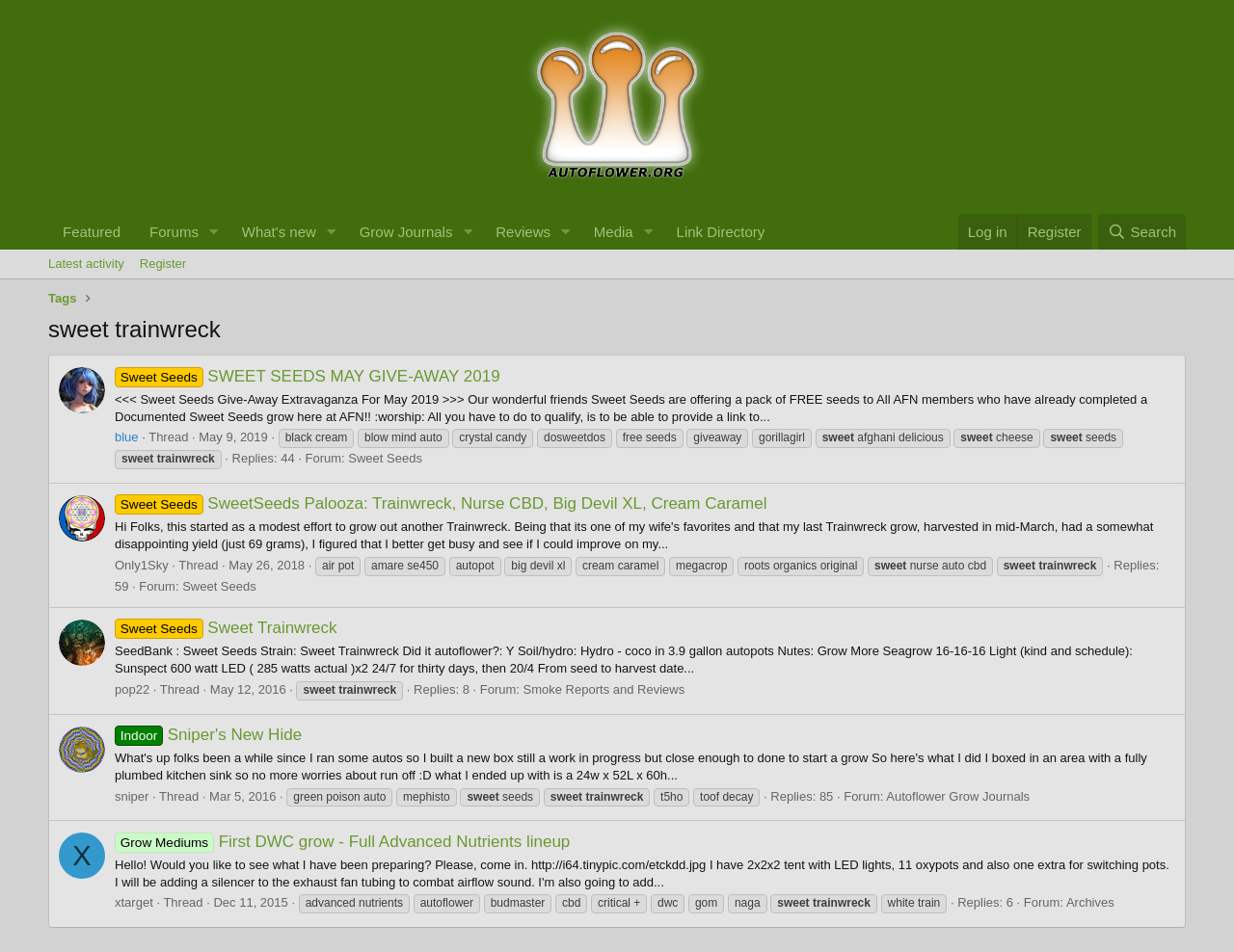What is the name of the network?
Using the image as a reference, deliver a detailed and thorough answer to the question.

The name of the network can be found in the top-left corner of the webpage, where it says 'sweet trainwreck | The Autoflower Network'.